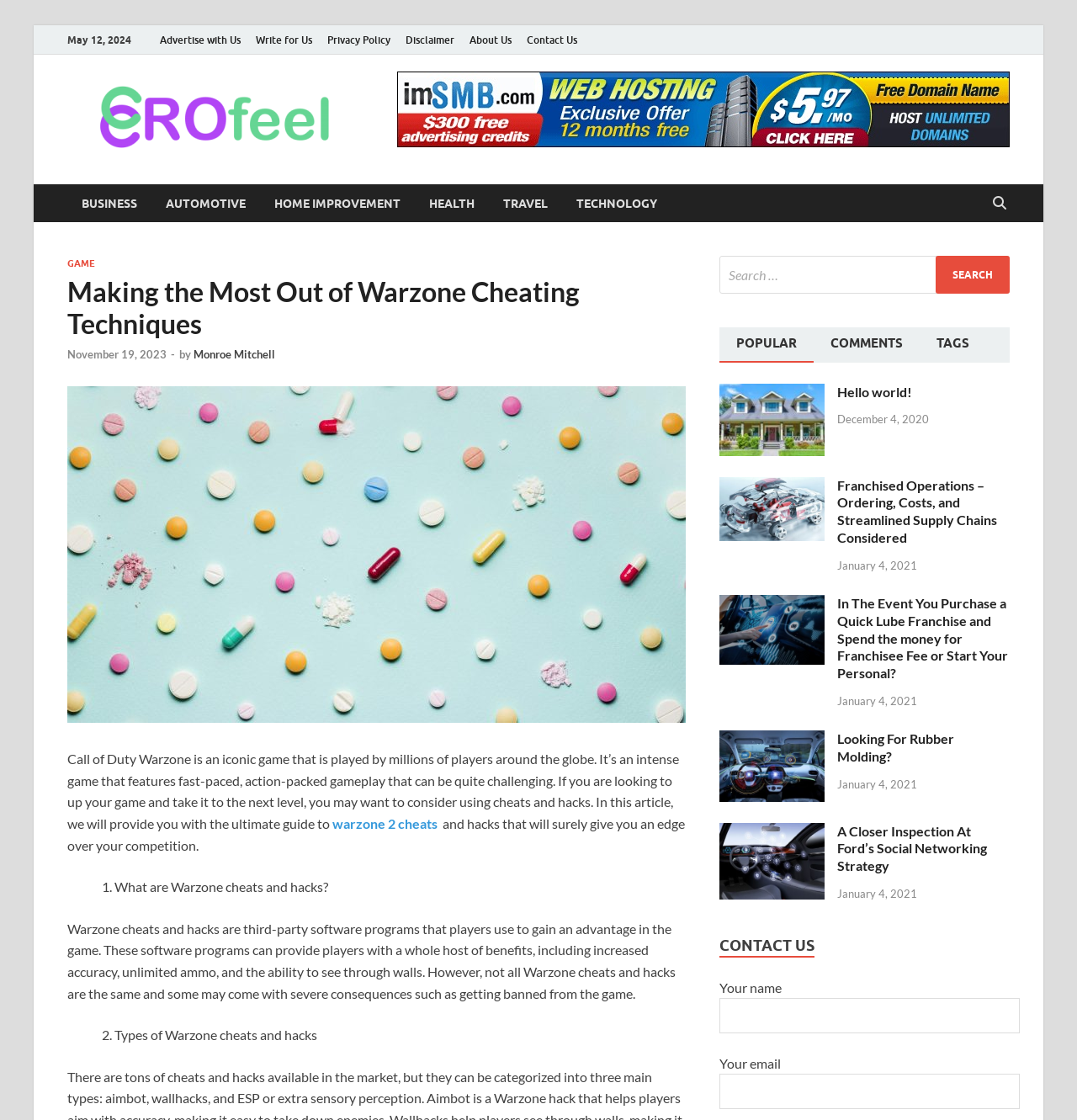Find and specify the bounding box coordinates that correspond to the clickable region for the instruction: "Click the 'Products' link".

None